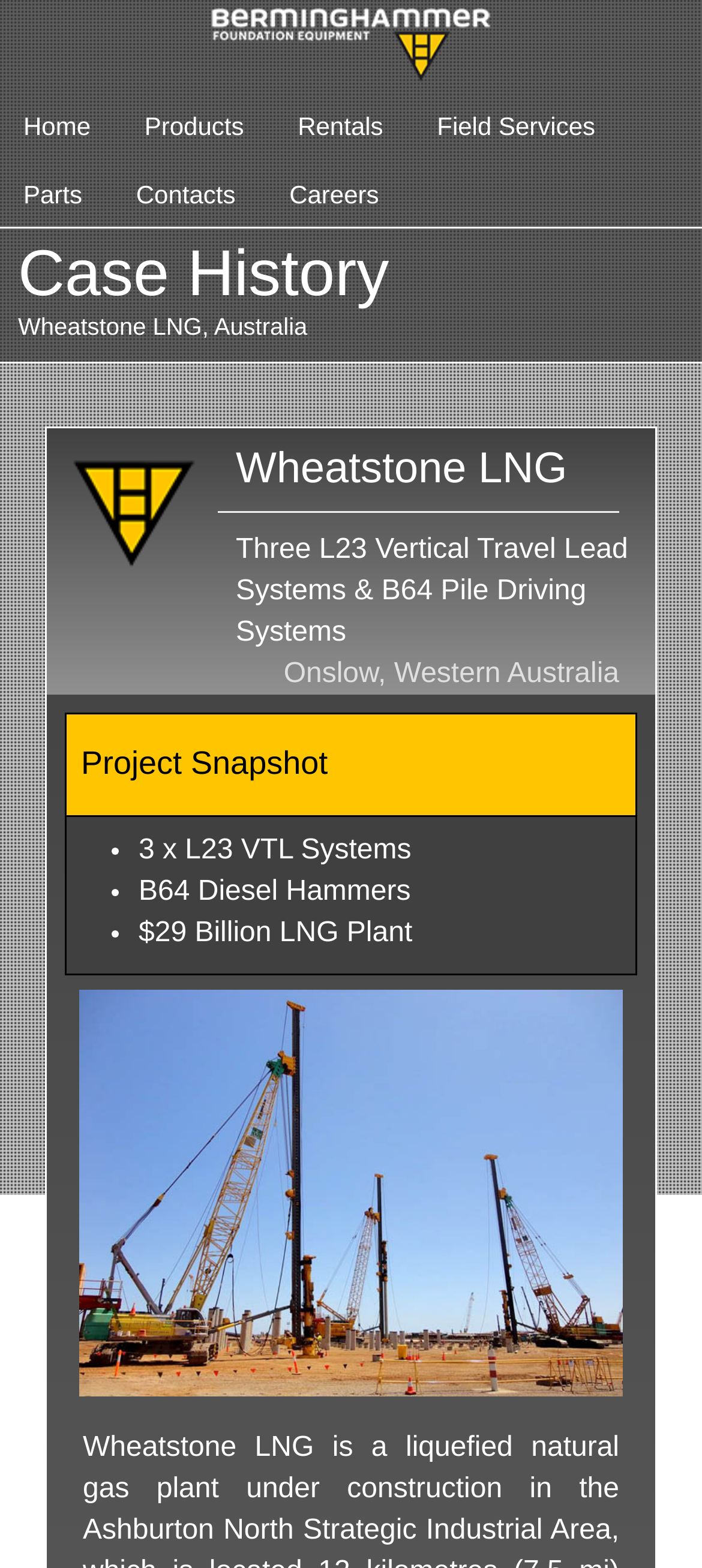Predict the bounding box coordinates for the UI element described as: "Rentals". The coordinates should be four float numbers between 0 and 1, presented as [left, top, right, bottom].

[0.406, 0.064, 0.564, 0.095]